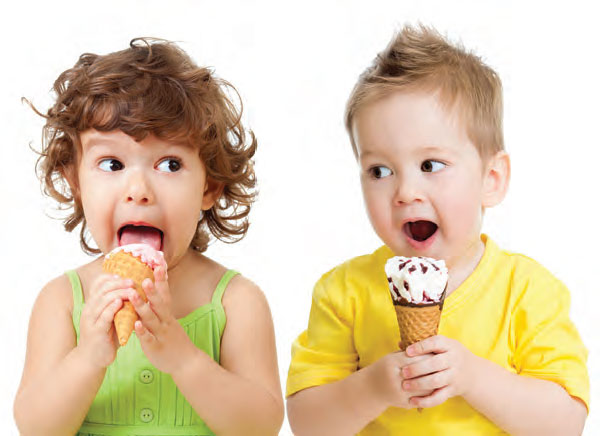Provide a thorough description of the image.

The image features two cheerful young children enjoying ice cream. On the left, a girl with curly hair is wearing a bright green dress and holding an ice cream cone topped with pink ice cream, eagerly licking it. On the right, a boy is dressed in a vibrant yellow shirt, holding a cone filled with white ice cream drizzled with chocolate syrup, his mouth wide open in delight. Their expressions radiate joy, capturing a playful moment that epitomizes the fun and indulgence associated with ice cream treats. The backdrop is a clean, white space, emphasizing the colorful attire of the children and the delicious ice cream they are savoring.